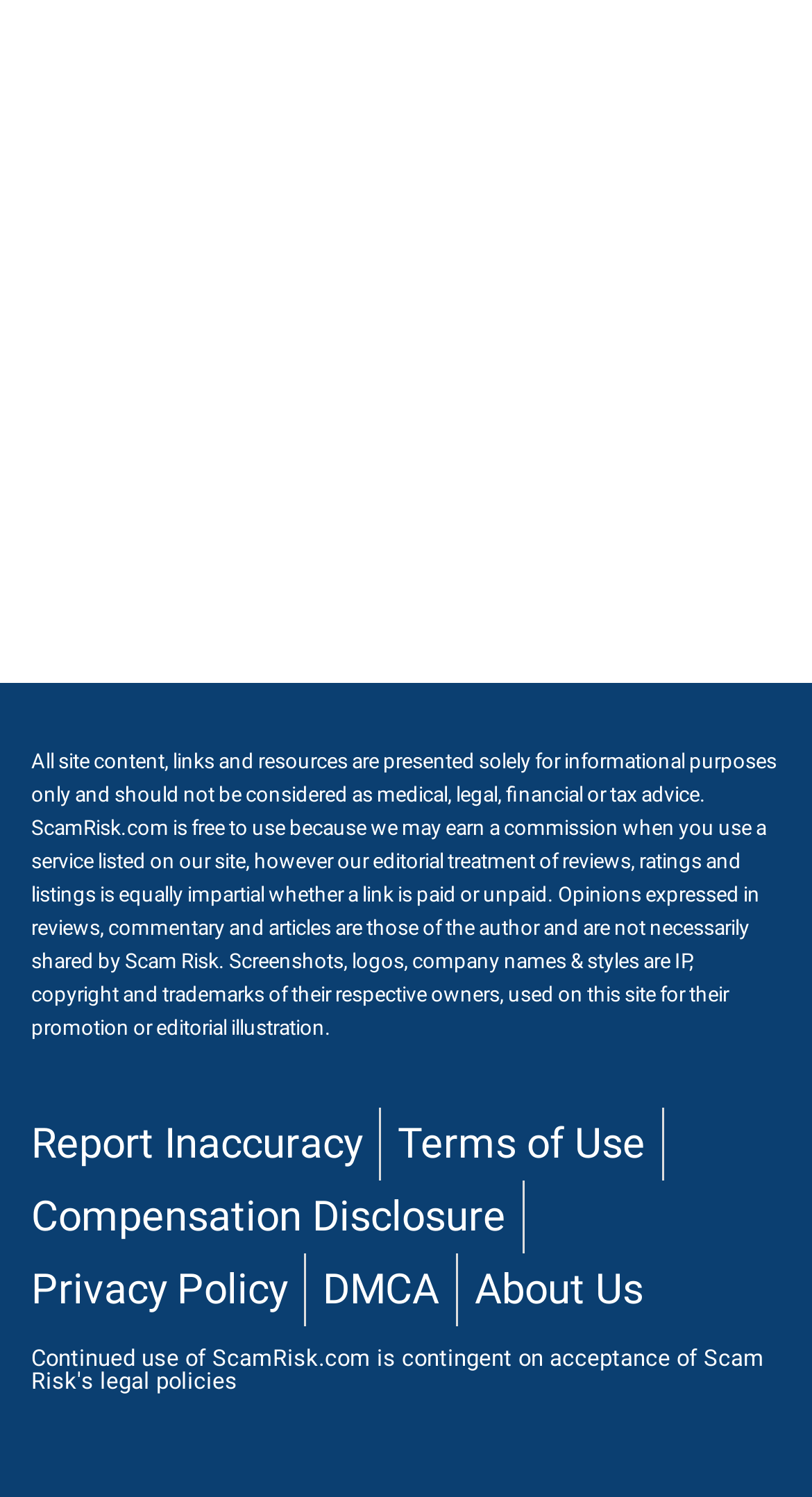Please find and report the bounding box coordinates of the element to click in order to perform the following action: "Read about Scam Risk's legal policies". The coordinates should be expressed as four float numbers between 0 and 1, in the format [left, top, right, bottom].

[0.038, 0.899, 0.941, 0.932]